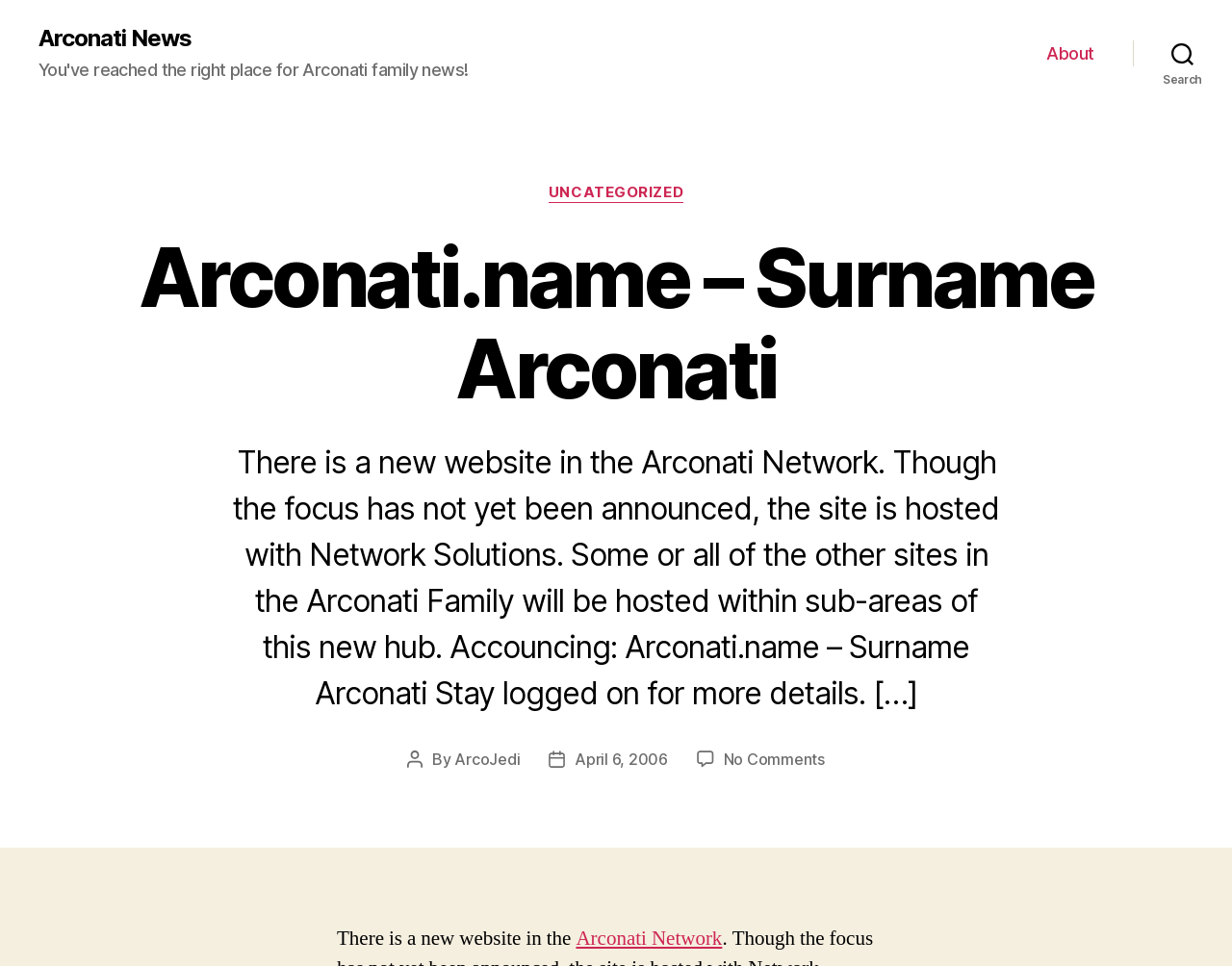Give the bounding box coordinates for this UI element: "Arconati Network". The coordinates should be four float numbers between 0 and 1, arranged as [left, top, right, bottom].

[0.468, 0.958, 0.586, 0.985]